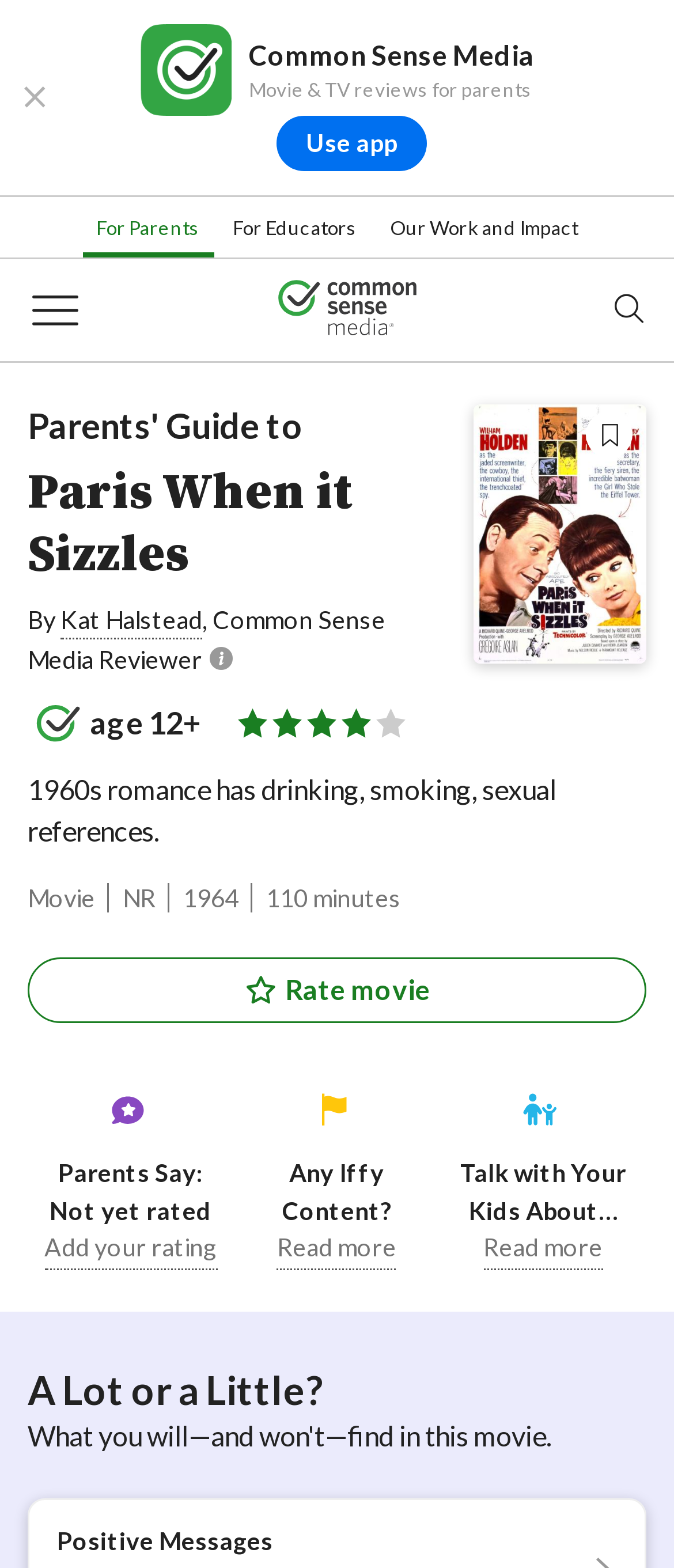Using the image as a reference, answer the following question in as much detail as possible:
What is the recommended age for the movie Paris When it Sizzles?

I found the recommended age for the movie Paris When it Sizzles by looking at the section that displays the movie's details, where it says 'age 12+'.